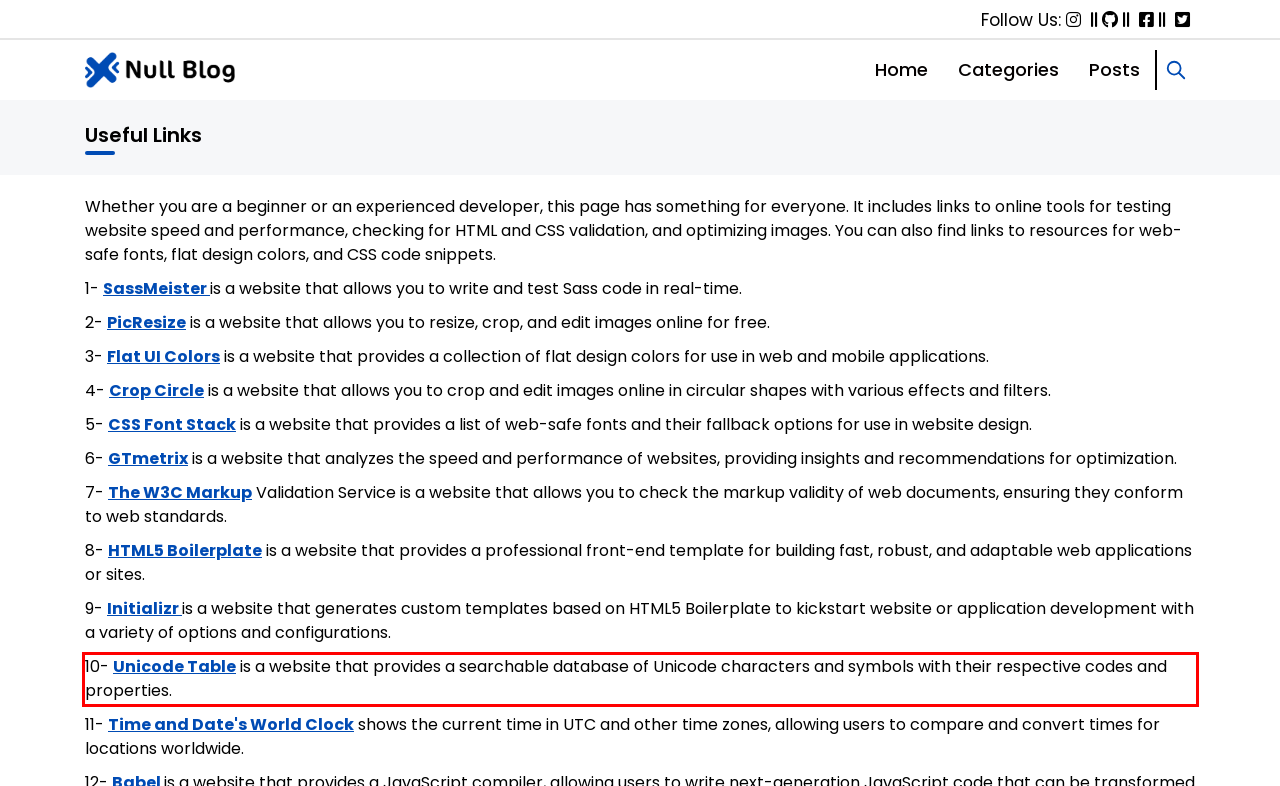You are given a screenshot with a red rectangle. Identify and extract the text within this red bounding box using OCR.

10- Unicode Table is a website that provides a searchable database of Unicode characters and symbols with their respective codes and properties.